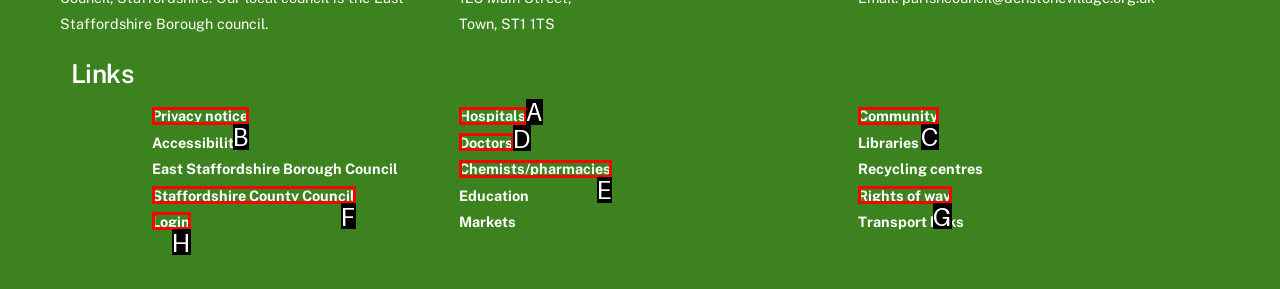Indicate the HTML element that should be clicked to perform the task: Access hospitals information Reply with the letter corresponding to the chosen option.

A